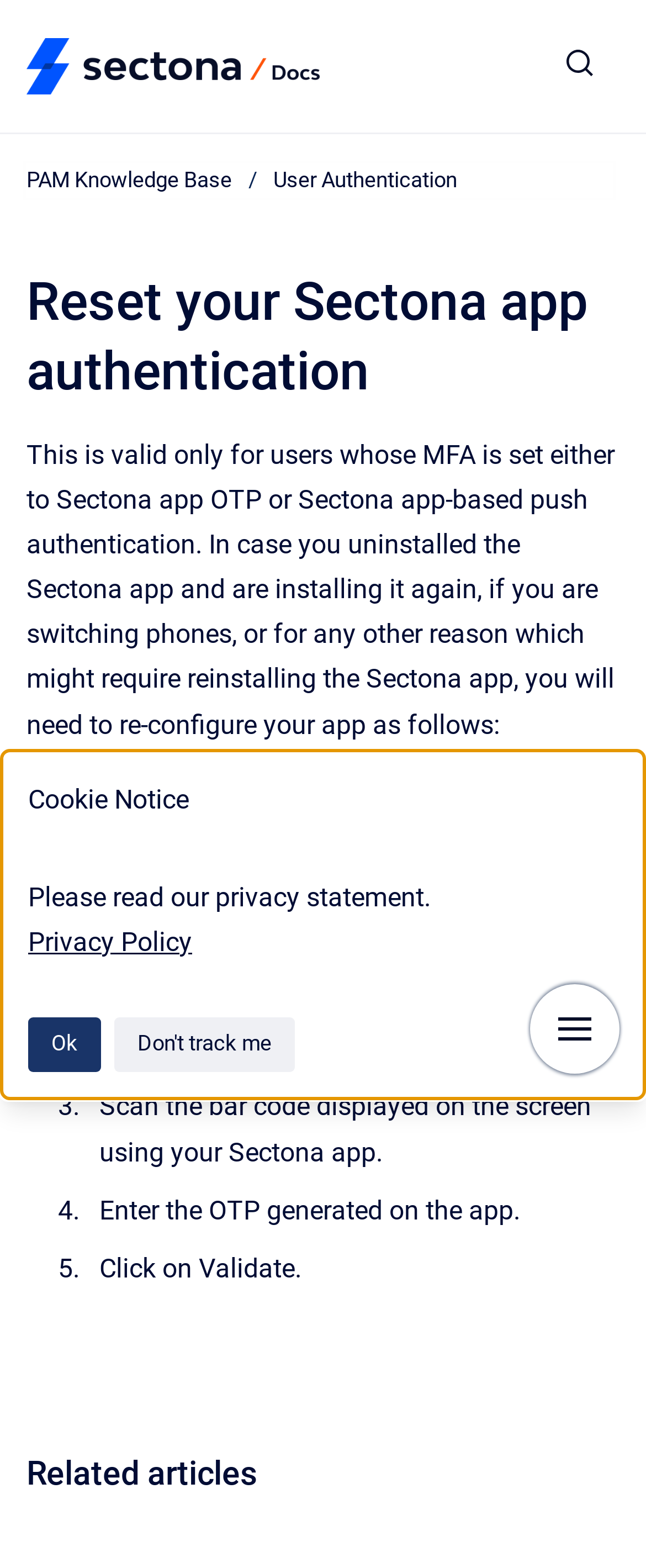Respond with a single word or short phrase to the following question: 
What is the purpose of scanning the barcode?

To reset Sectona app authentication